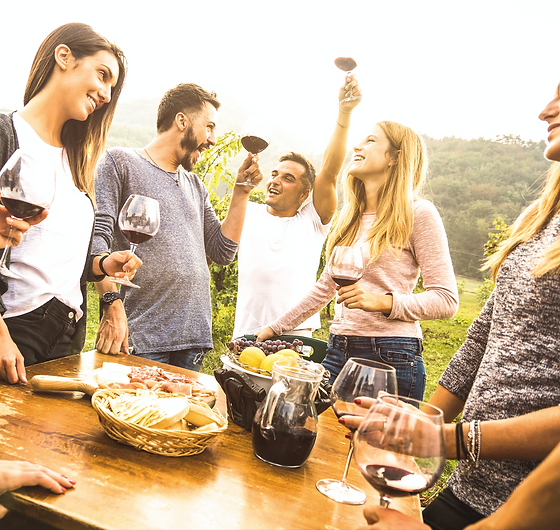What is on the table?
Respond to the question with a single word or phrase according to the image.

Food and drinks